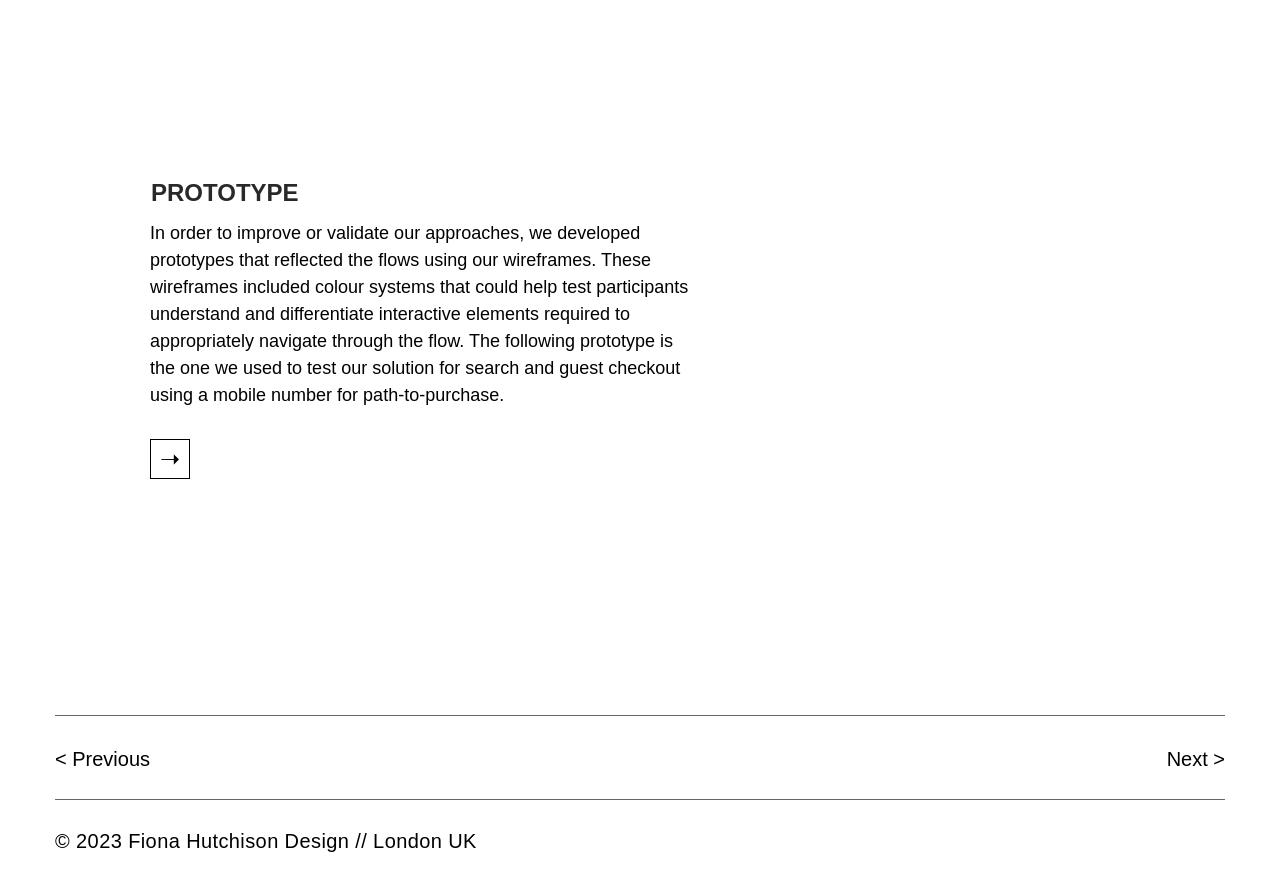Please provide a comprehensive answer to the question based on the screenshot: What is the format of the wireframes?

The wireframes used in the prototype include colour systems, which help test participants understand and differentiate interactive elements required to navigate through the flow.